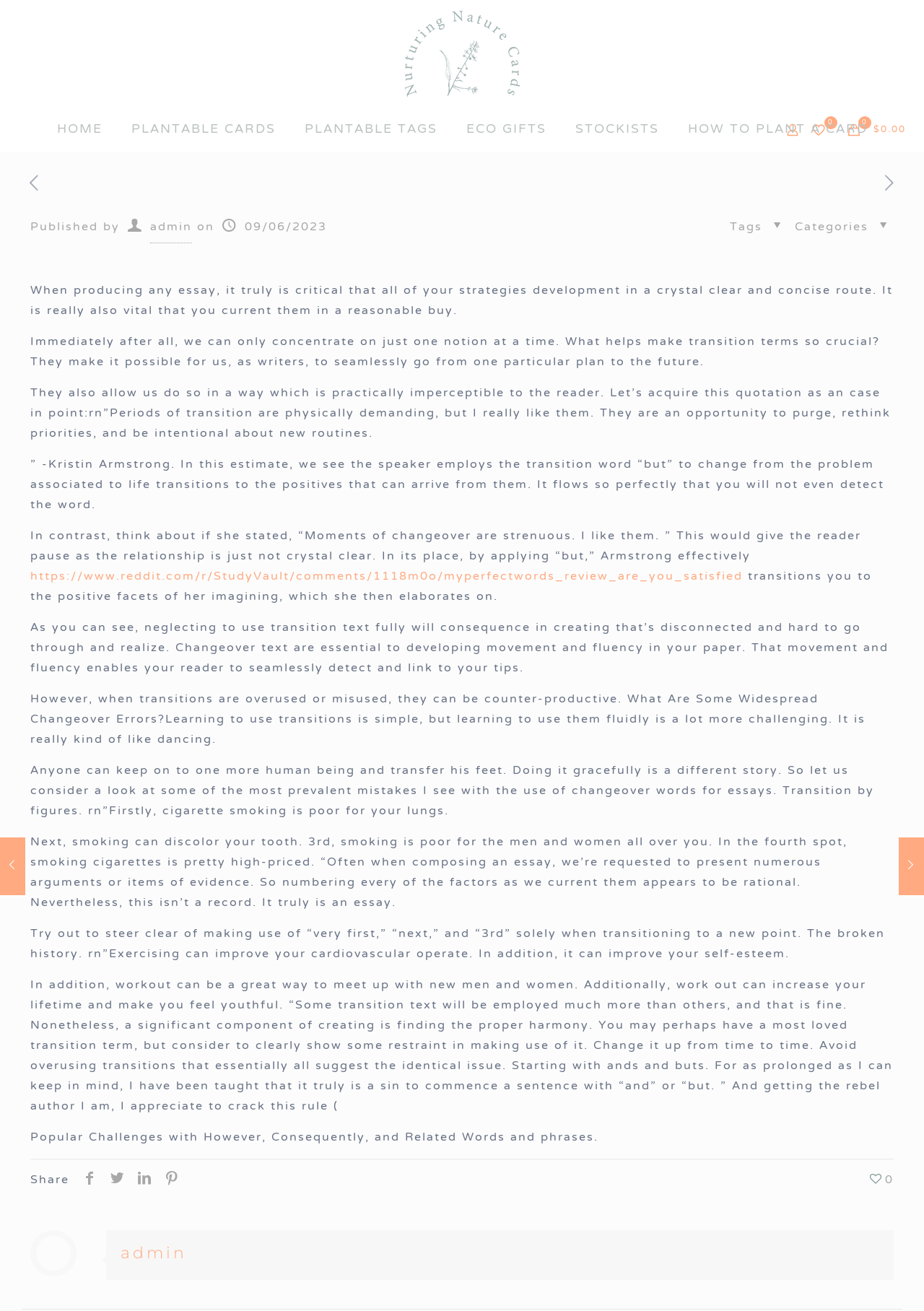How many social media sharing links are there?
Give a single word or phrase as your answer by examining the image.

4